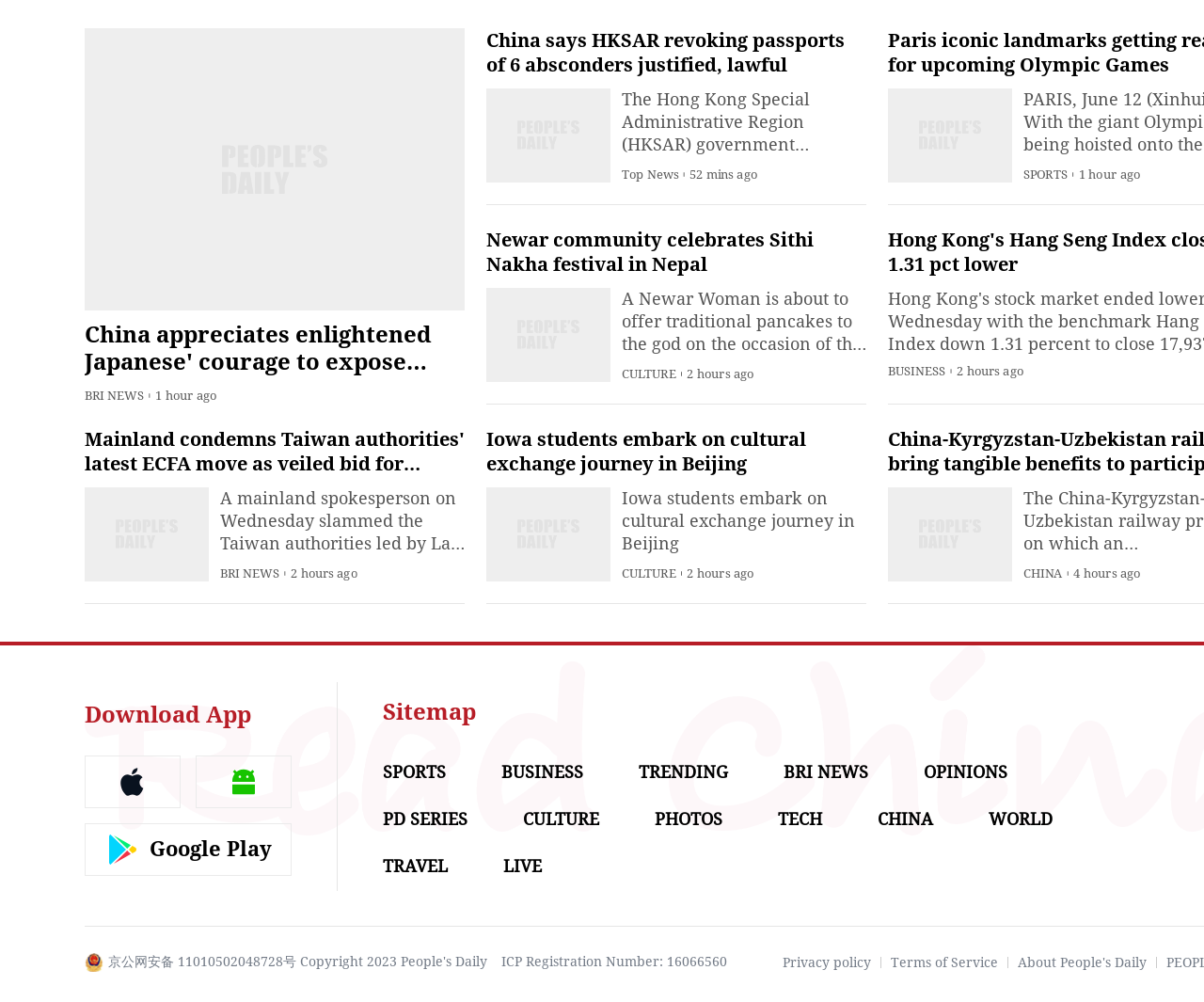Please locate the bounding box coordinates of the region I need to click to follow this instruction: "Read the news about China".

[0.183, 0.487, 0.379, 0.687]